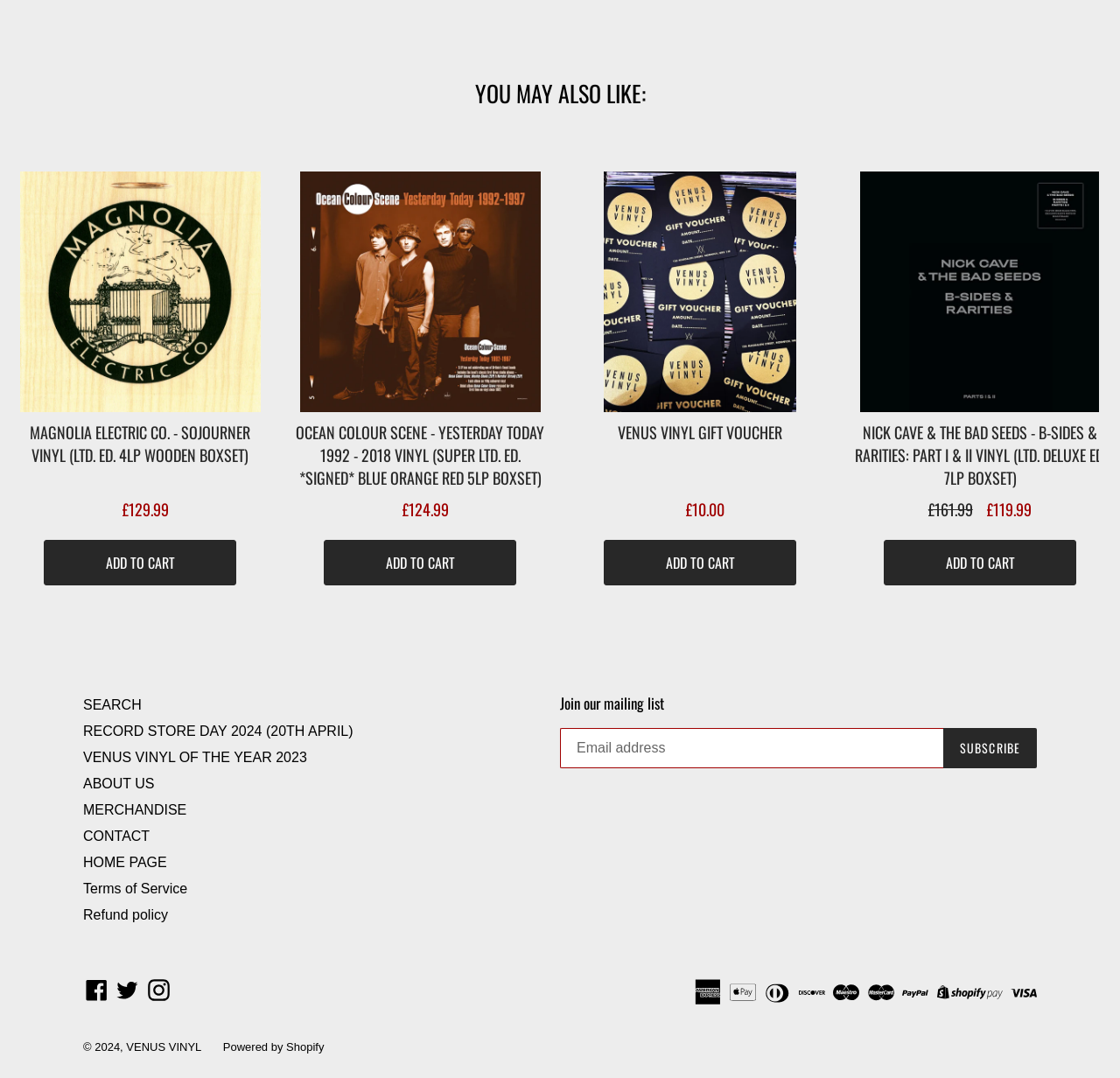Please predict the bounding box coordinates of the element's region where a click is necessary to complete the following instruction: "Subscribe to the mailing list". The coordinates should be represented by four float numbers between 0 and 1, i.e., [left, top, right, bottom].

[0.842, 0.675, 0.926, 0.712]